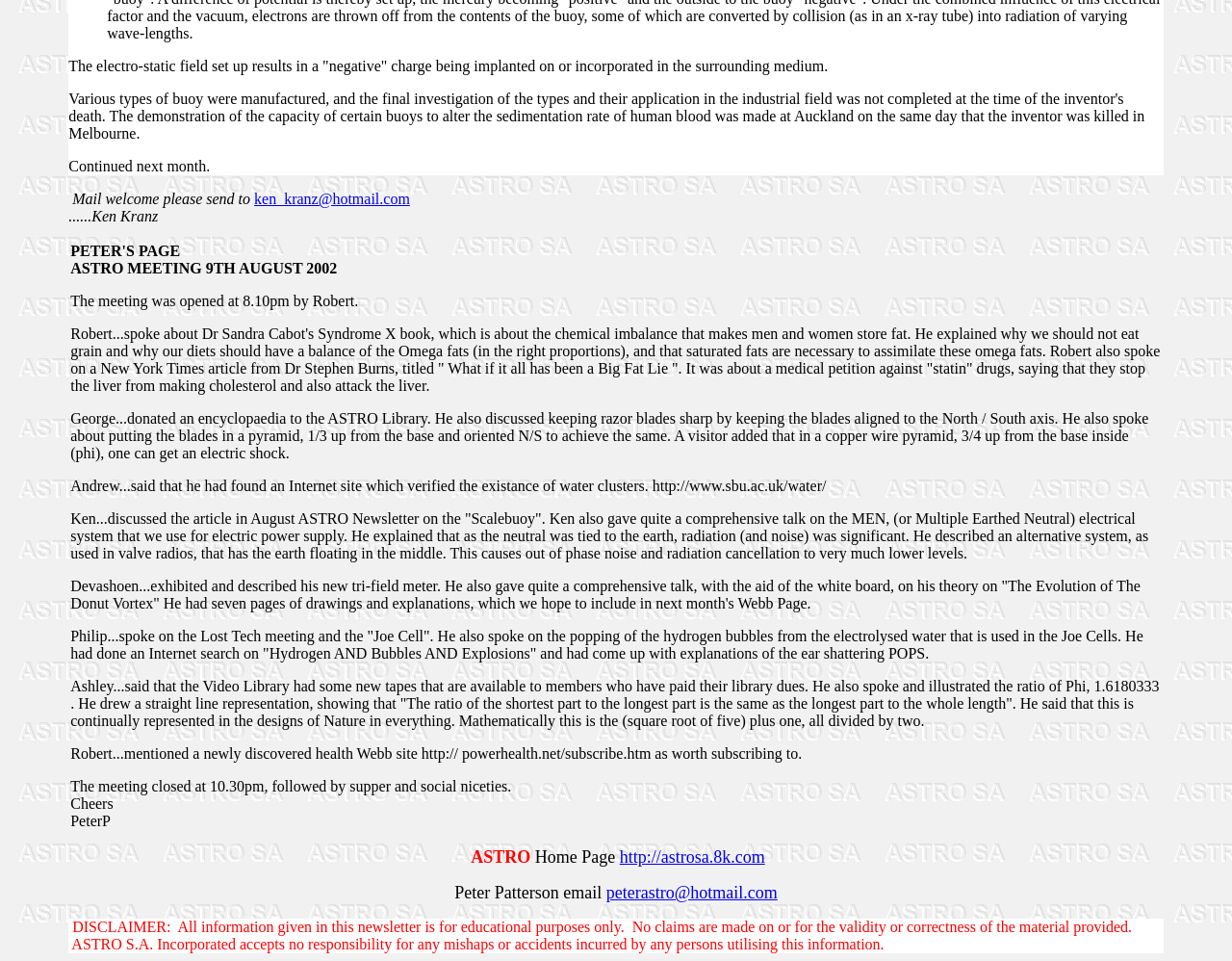Provide a brief response using a word or short phrase to this question:
What is the topic of the meeting described on the webpage?

ASTRO meeting